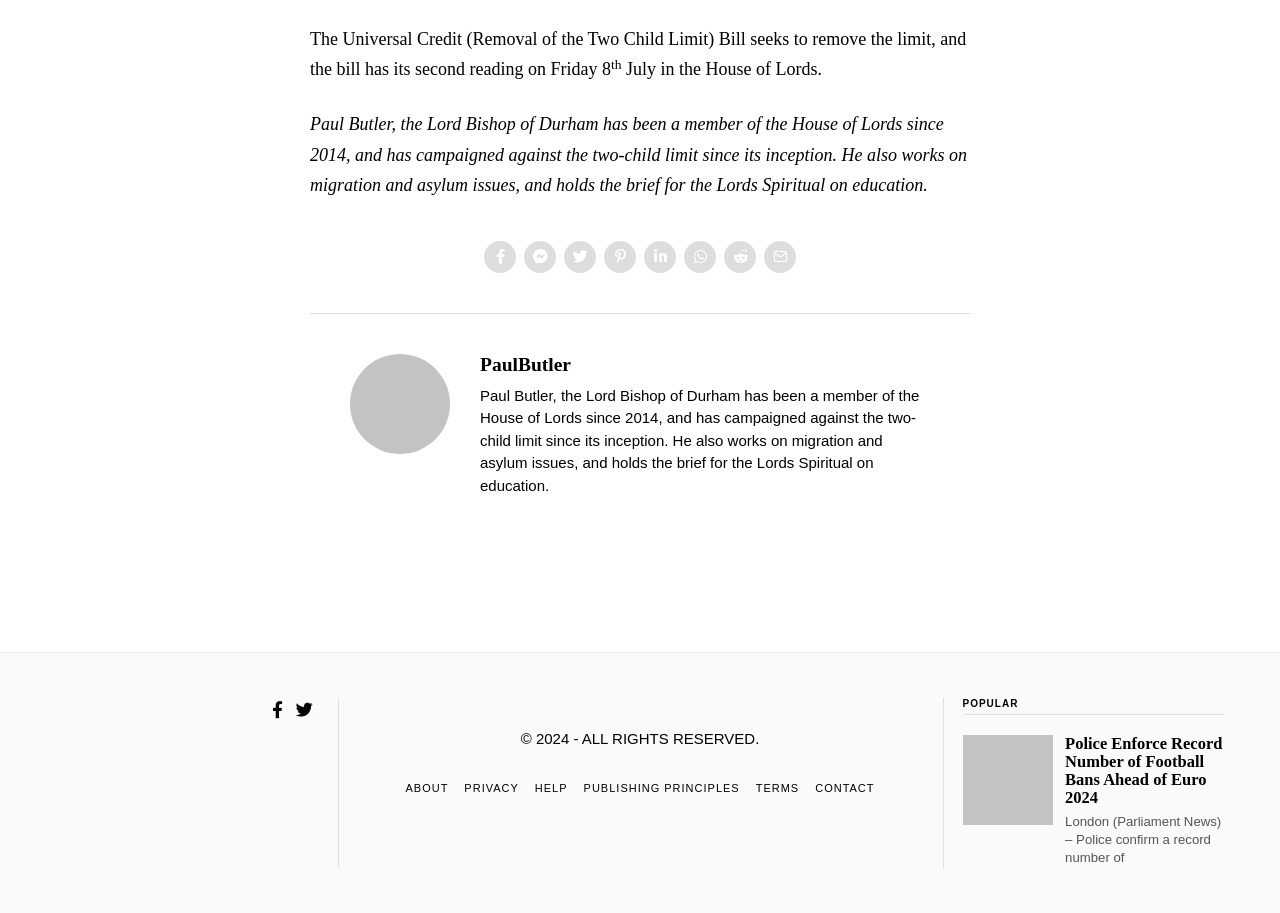Please locate the bounding box coordinates of the element that should be clicked to complete the given instruction: "Click the link to Paul Butler's page".

[0.375, 0.387, 0.727, 0.411]